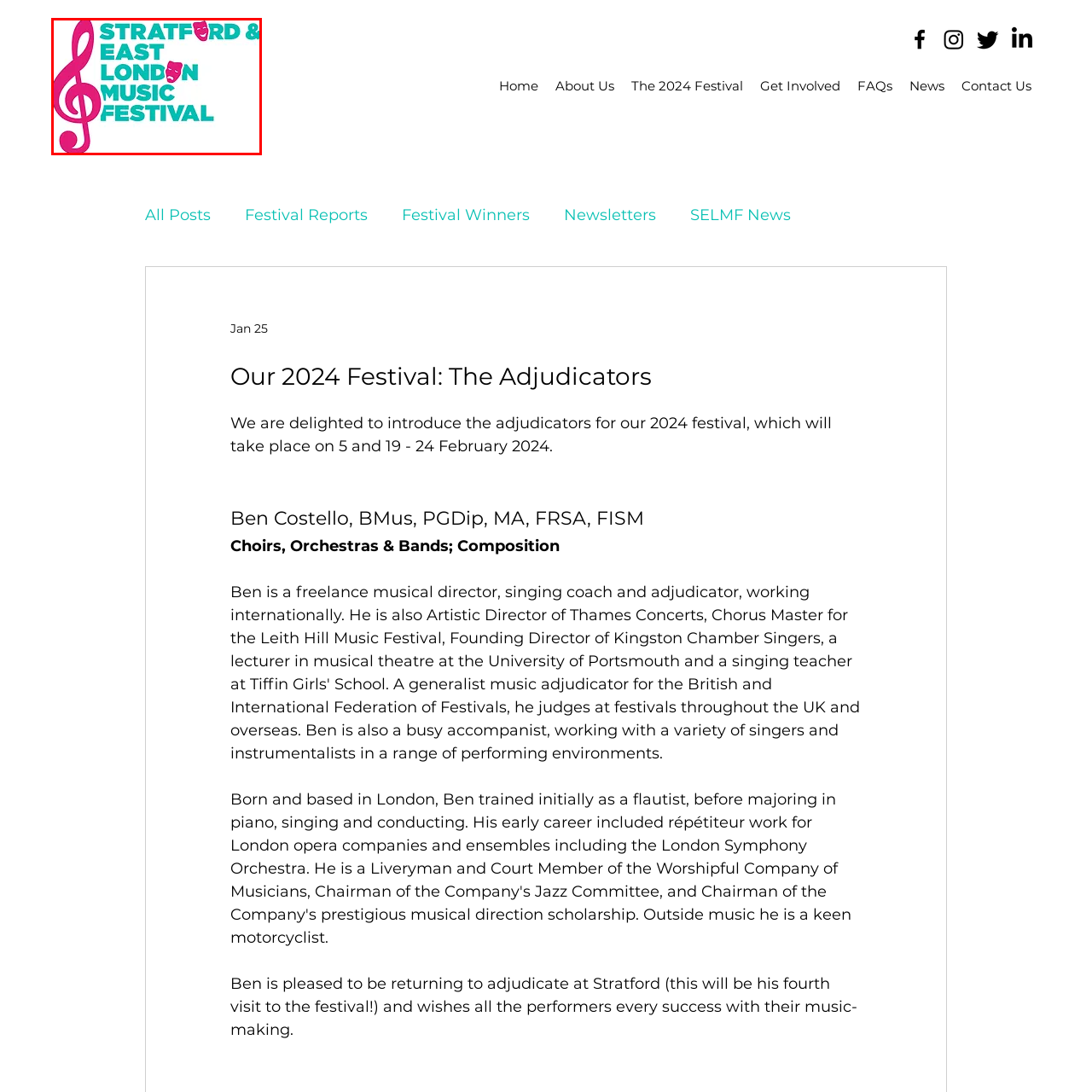Please analyze the elements within the red highlighted area in the image and provide a comprehensive answer to the following question: What is written in bold letters?

The name of the festival, 'Stratford & East London Music Festival', is displayed prominently in bold, turquoise letters, with 'Stratford &' above 'EAST LONDON', leading into 'MUSIC FESTIVAL'.